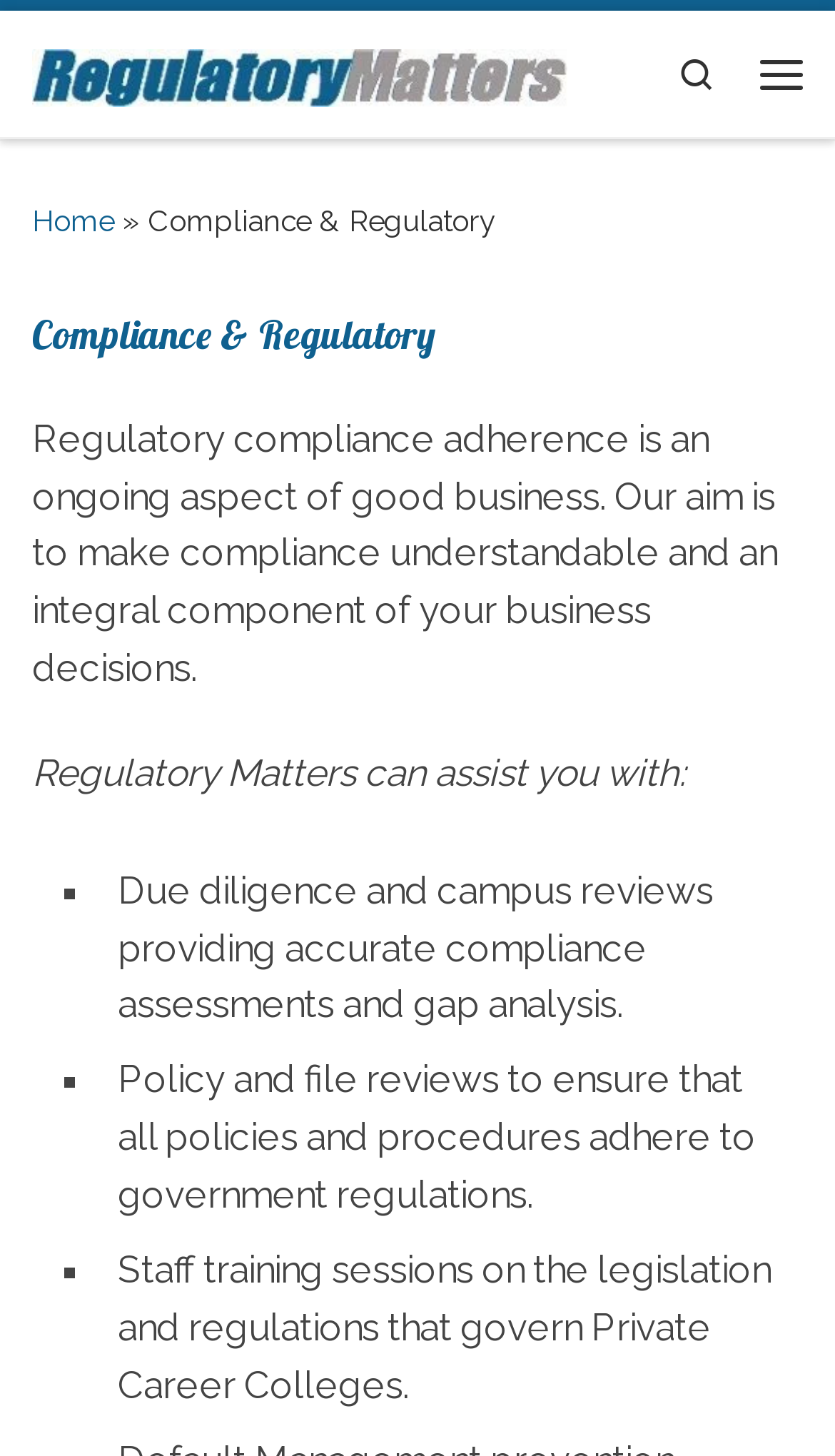Please answer the following question using a single word or phrase: 
How many services are listed under Regulatory Matters?

3